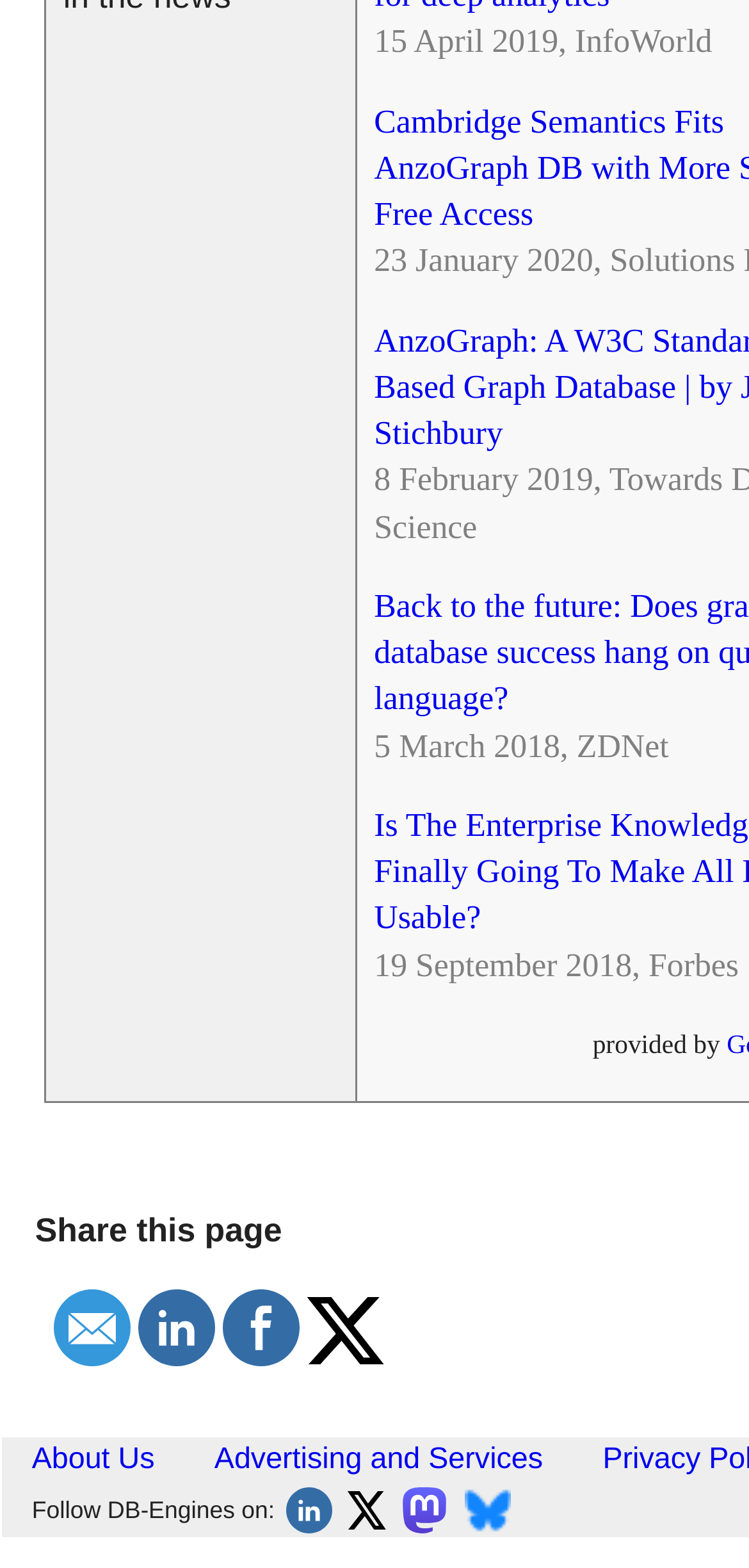Locate the bounding box coordinates of the element to click to perform the following action: 'Send email'. The coordinates should be given as four float values between 0 and 1, in the form of [left, top, right, bottom].

[0.067, 0.855, 0.18, 0.879]